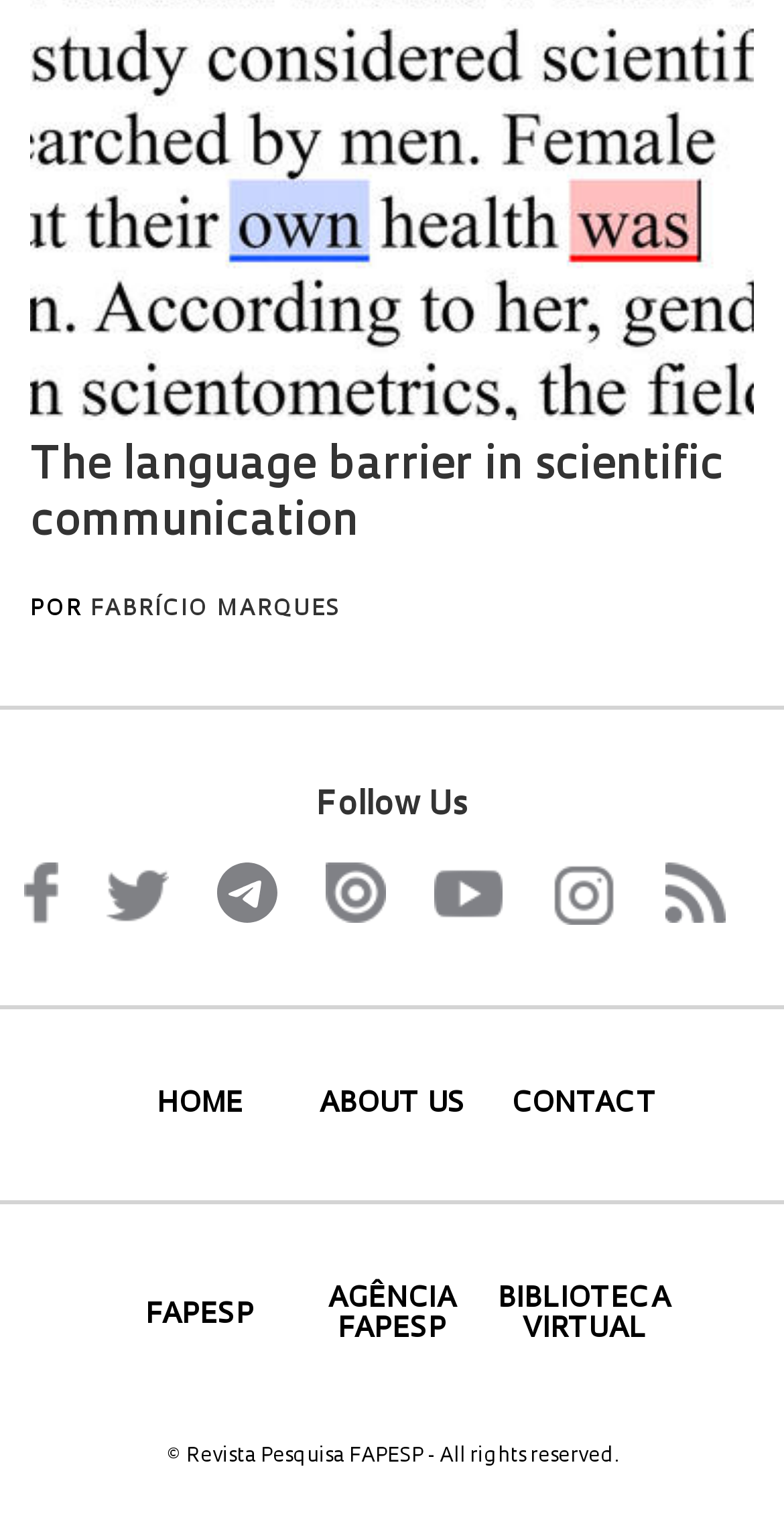Determine the bounding box coordinates of the region that needs to be clicked to achieve the task: "Go to home page".

[0.135, 0.709, 0.375, 0.729]